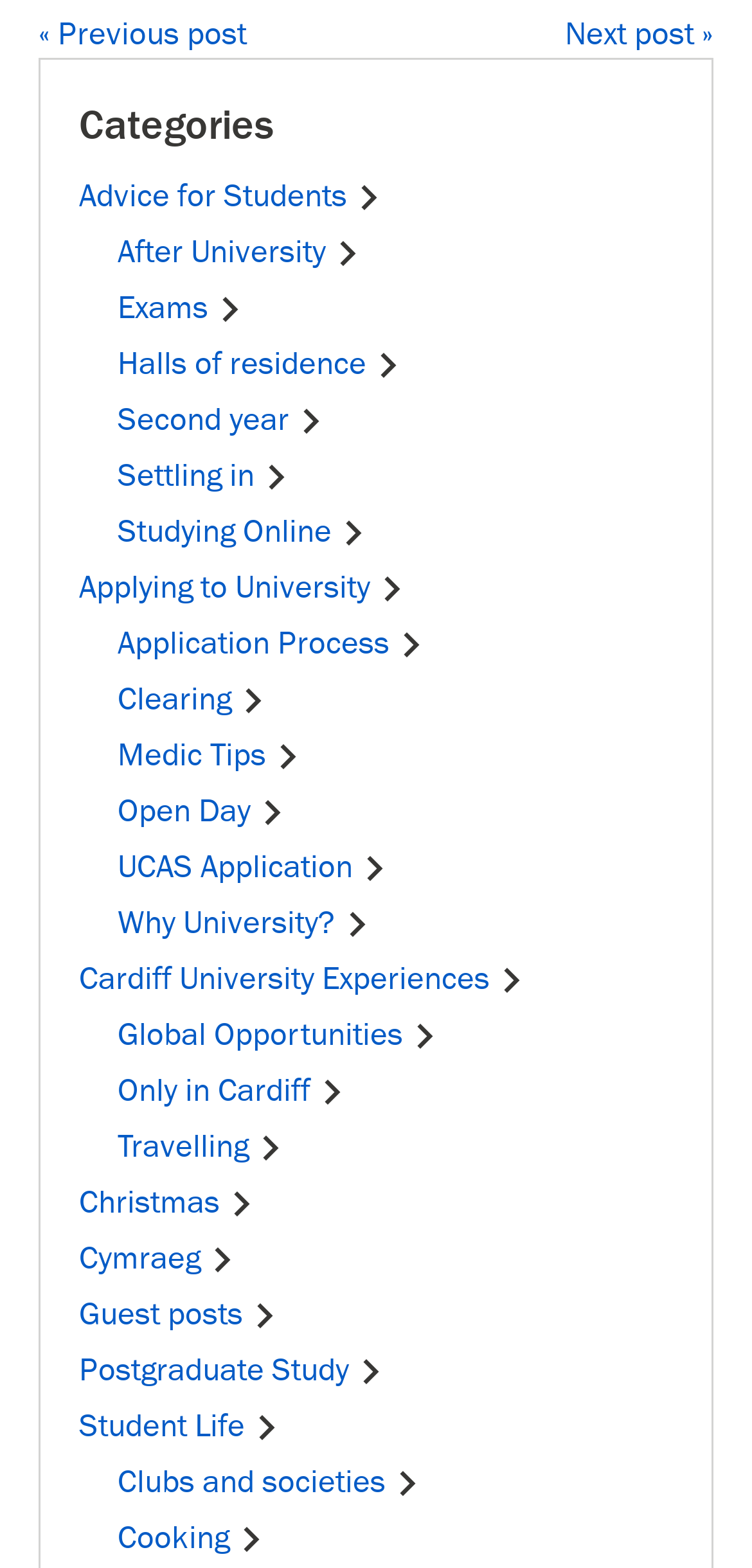Please identify the bounding box coordinates of the element's region that should be clicked to execute the following instruction: "go to previous post". The bounding box coordinates must be four float numbers between 0 and 1, i.e., [left, top, right, bottom].

[0.051, 0.01, 0.328, 0.034]